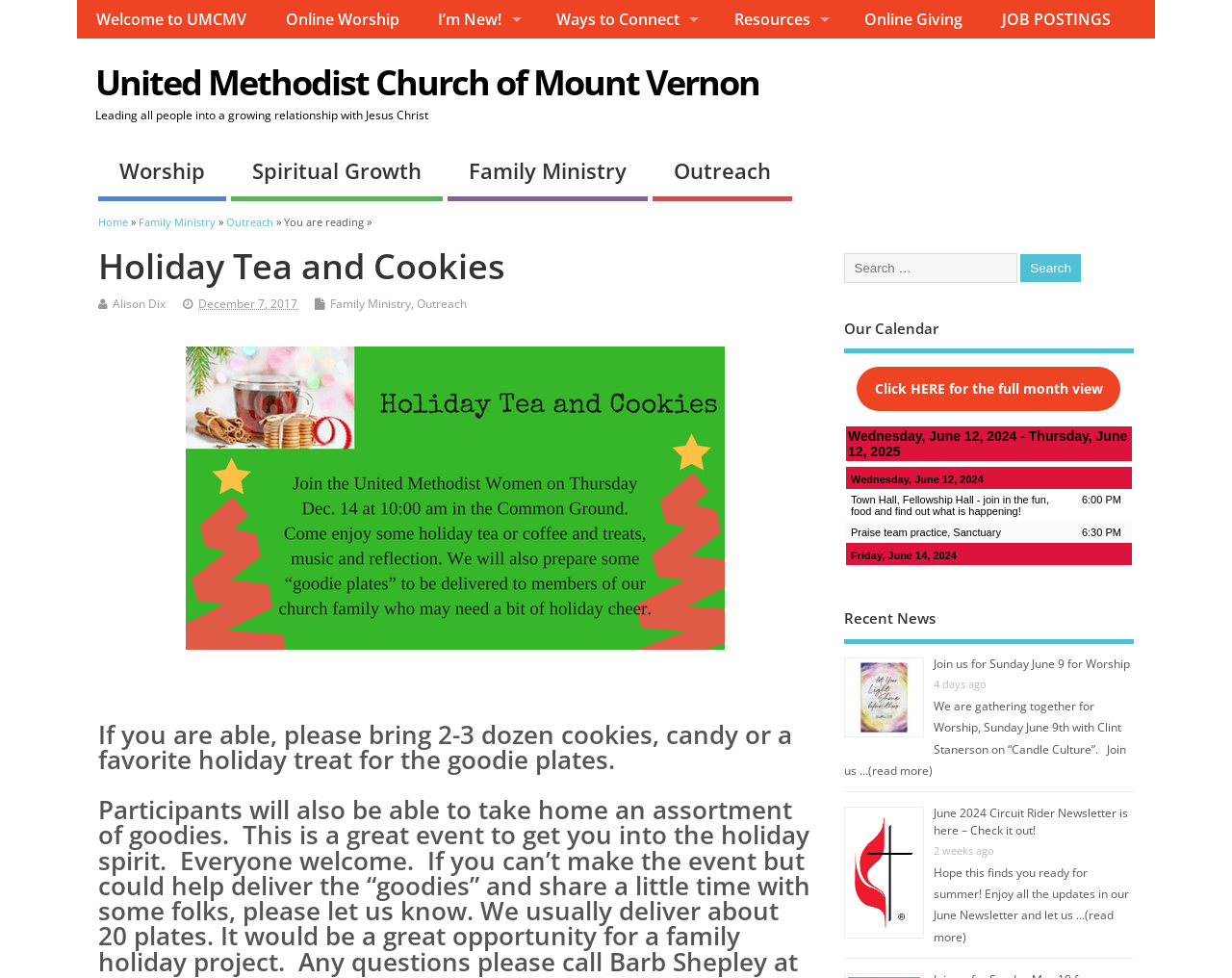What is the topic of the recent news?
Offer a detailed and full explanation in response to the question.

I found the answer by looking at the heading element with the text 'Join us for Sunday June 9 for Worship', which is located in the 'Recent News' section. This suggests that the recent news is about Worship.